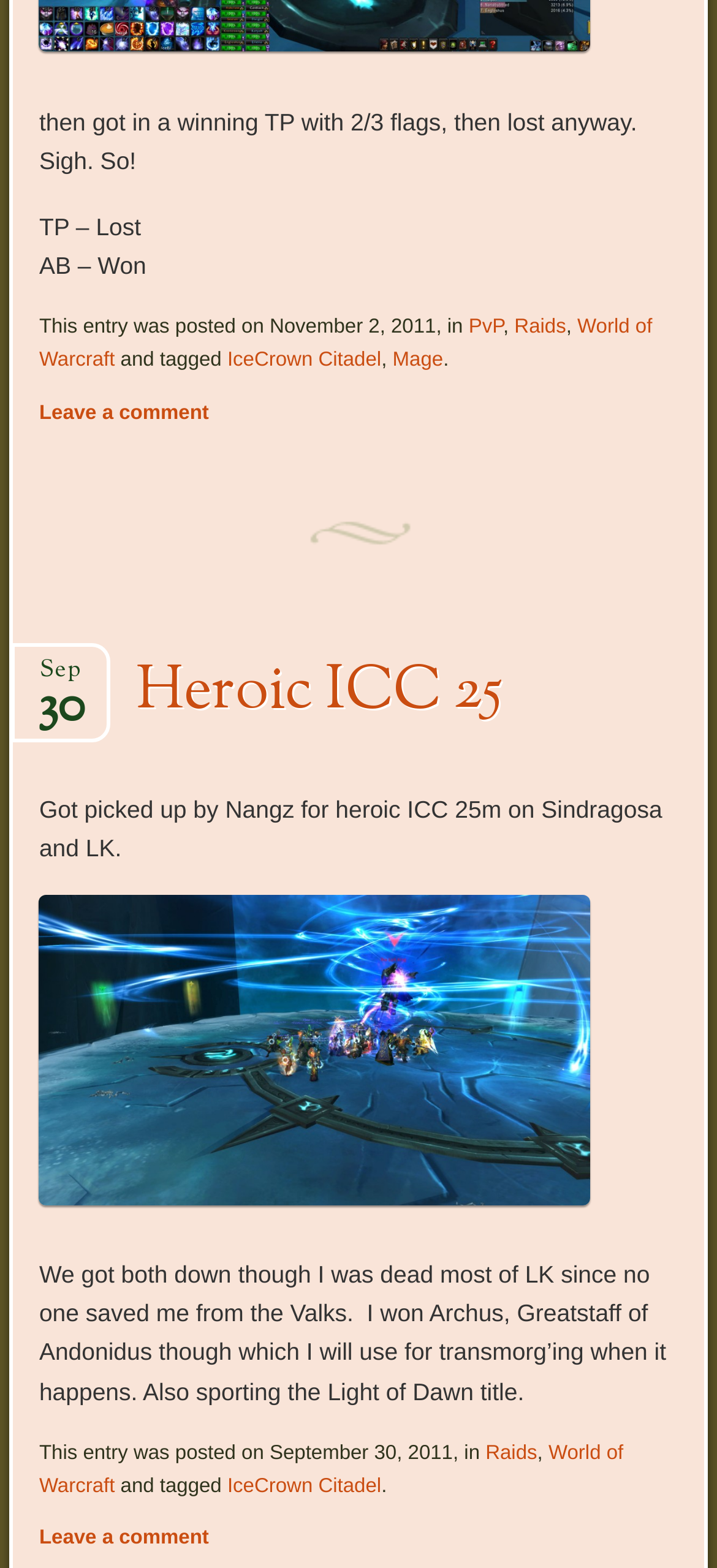How many StaticText elements are in the article section?
Please use the image to provide an in-depth answer to the question.

I counted the number of StaticText elements within the article section, which are 'then got in a winning TP with 2/3 flags, then lost anyway. Sigh. So!', 'TP – Lost', 'AB – Won', and 'Got picked up by Nangz for heroic ICC 25m on Sindragosa and LK.', totaling 4 StaticText elements.